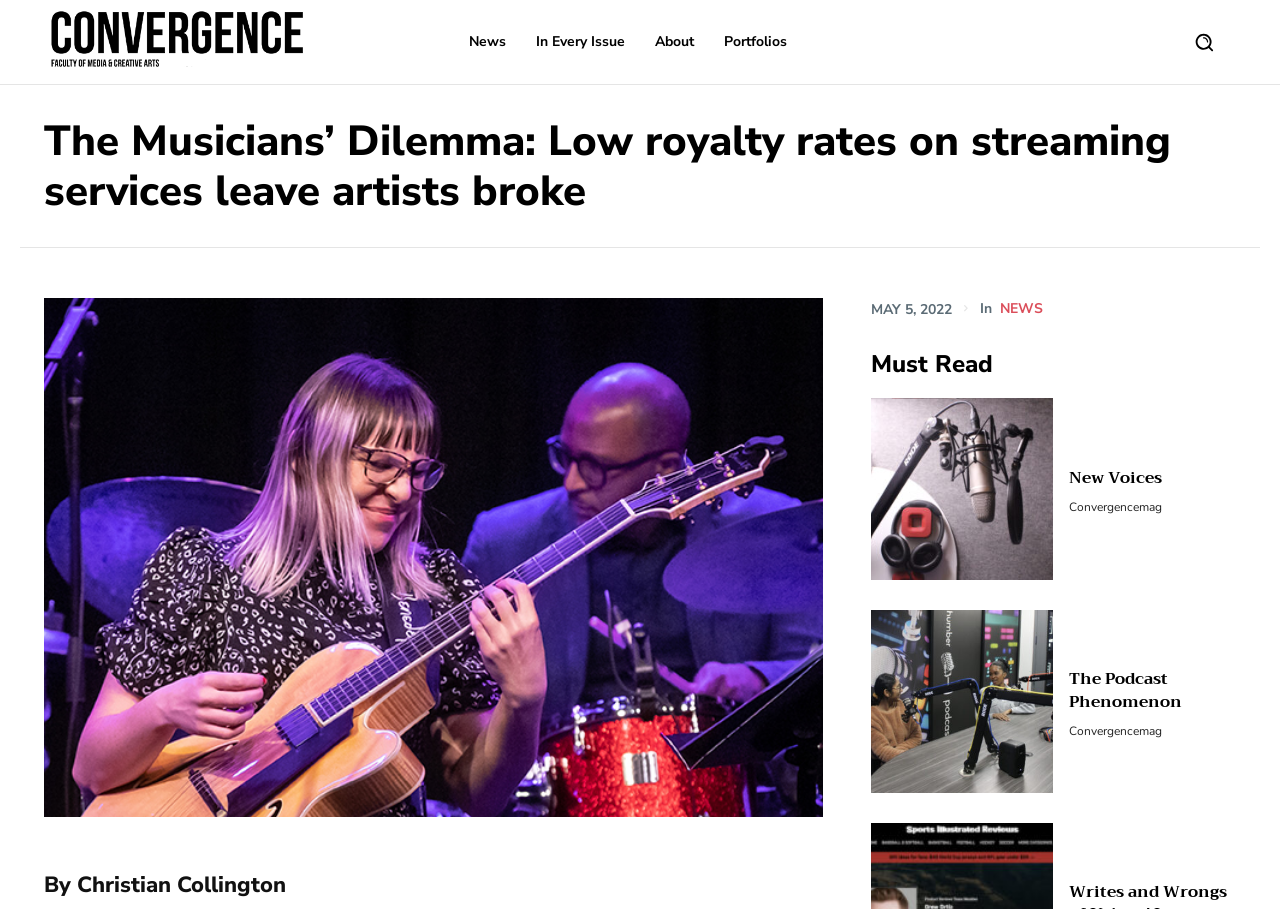Respond with a single word or short phrase to the following question: 
How many article links are there in the 'Must Read' section?

3